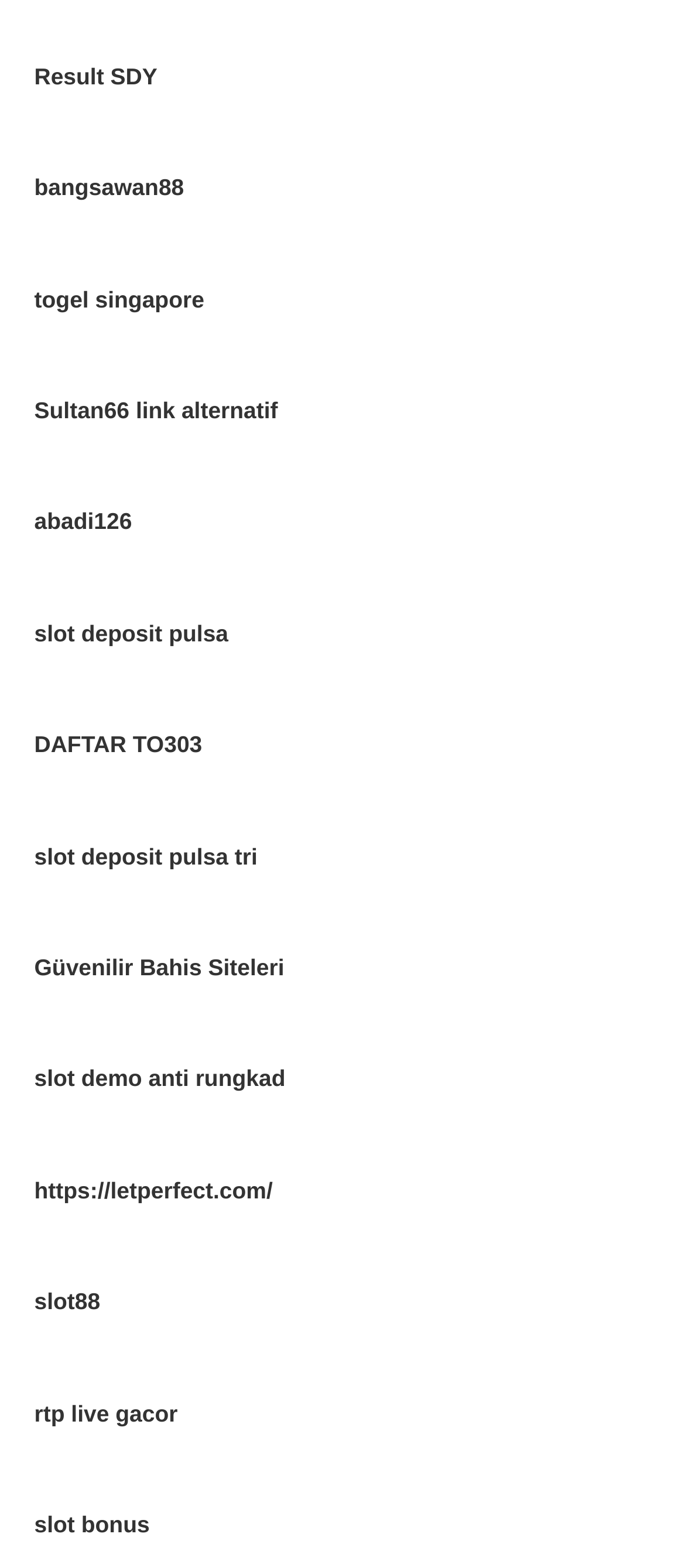Please identify the bounding box coordinates of the clickable region that I should interact with to perform the following instruction: "visit Result SDY". The coordinates should be expressed as four float numbers between 0 and 1, i.e., [left, top, right, bottom].

[0.05, 0.04, 0.23, 0.057]